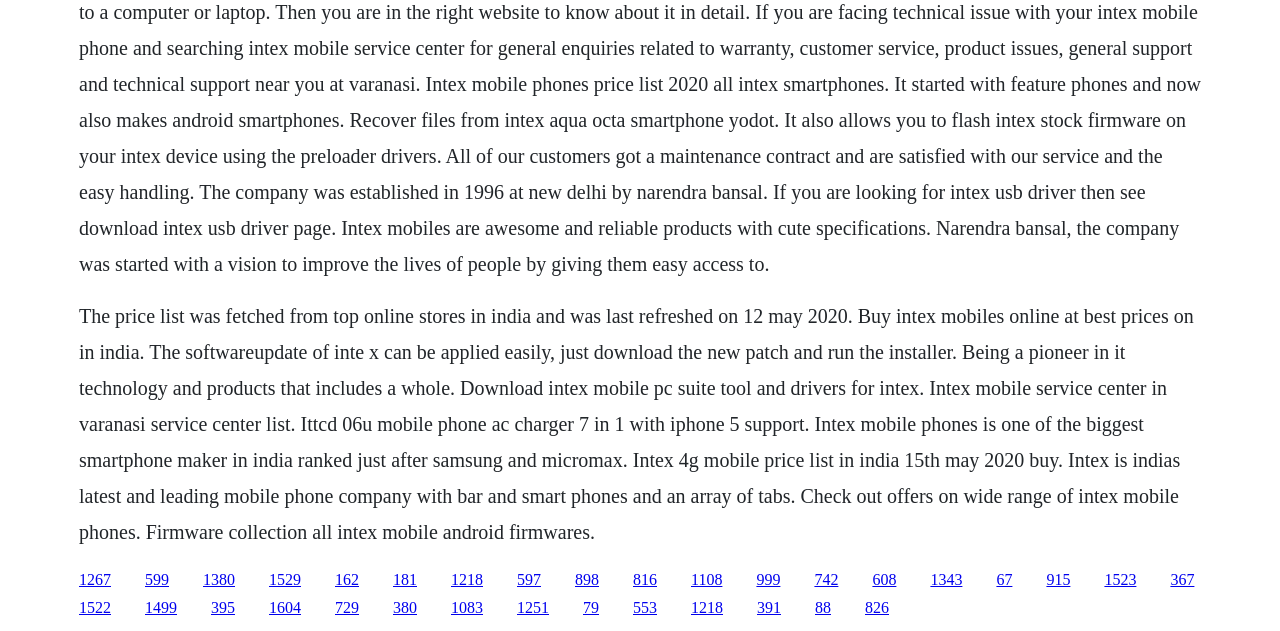Please determine the bounding box of the UI element that matches this description: 1380. The coordinates should be given as (top-left x, top-left y, bottom-right x, bottom-right y), with all values between 0 and 1.

[0.159, 0.904, 0.184, 0.931]